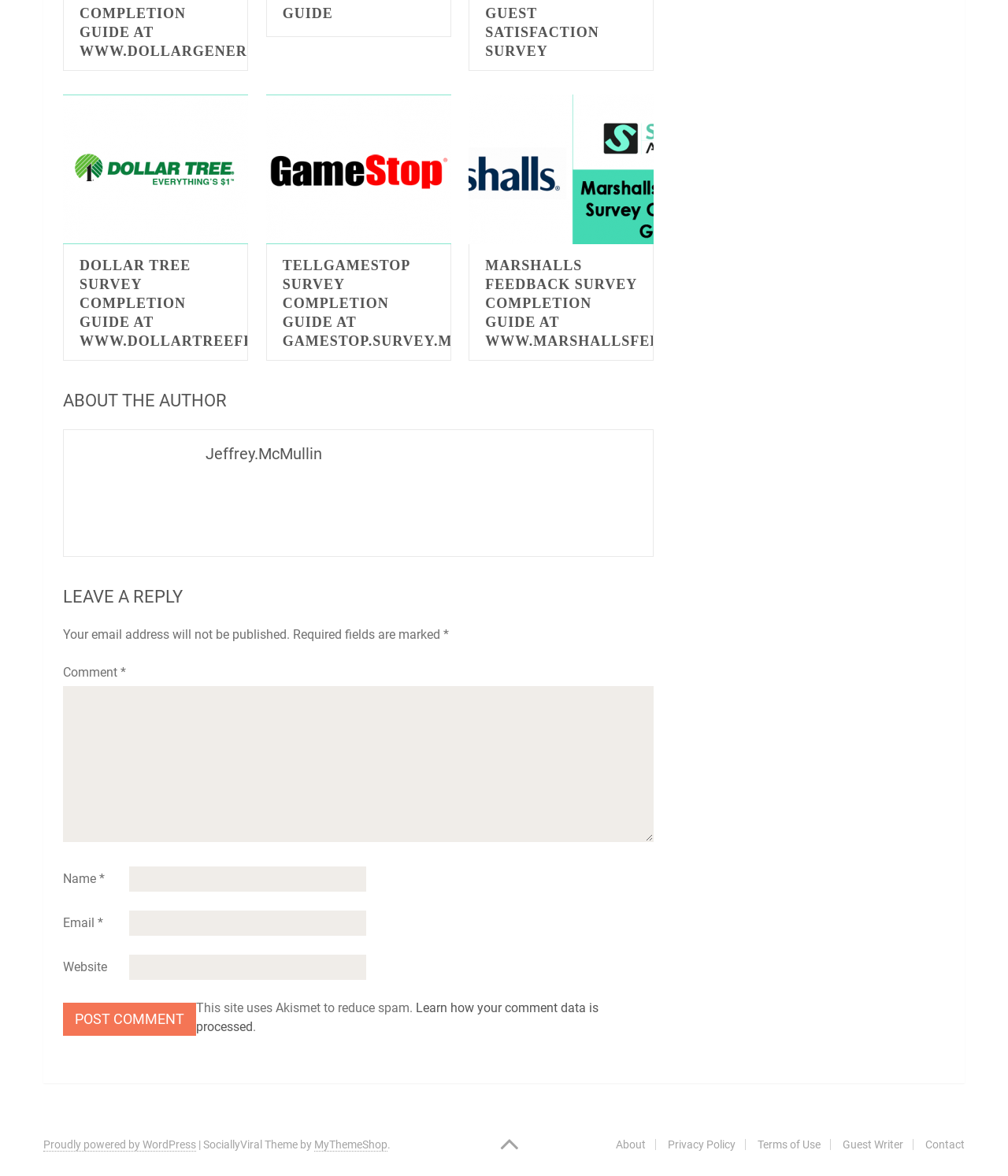Examine the image carefully and respond to the question with a detailed answer: 
What is the purpose of Akismet on this site?

According to the text at the bottom of the page, 'This site uses Akismet to reduce spam.', indicating that Akismet is used to prevent spam comments on the site.